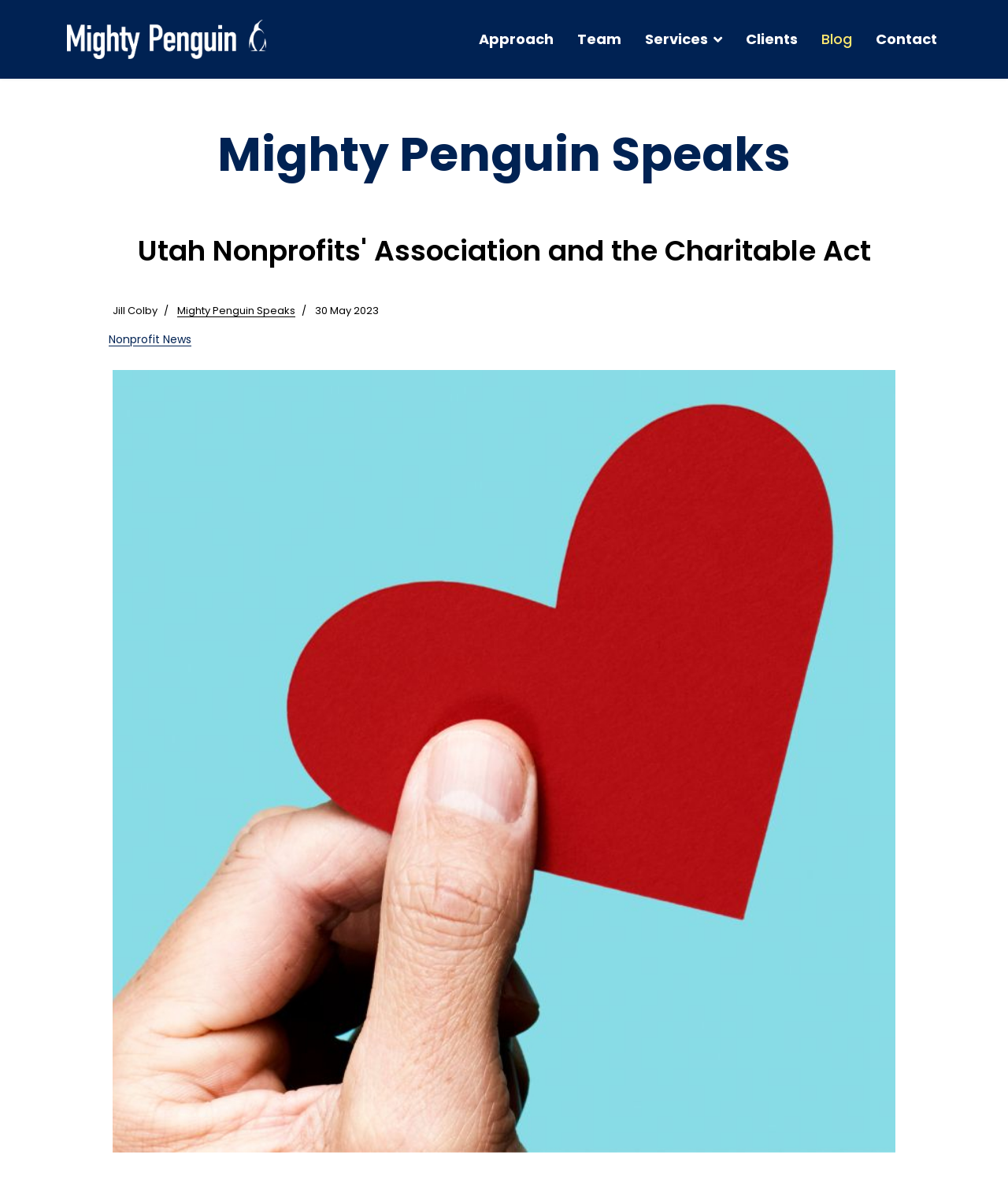Predict the bounding box coordinates of the area that should be clicked to accomplish the following instruction: "Click Mighty Penguin Consulting". The bounding box coordinates should consist of four float numbers between 0 and 1, i.e., [left, top, right, bottom].

[0.066, 0.017, 0.264, 0.05]